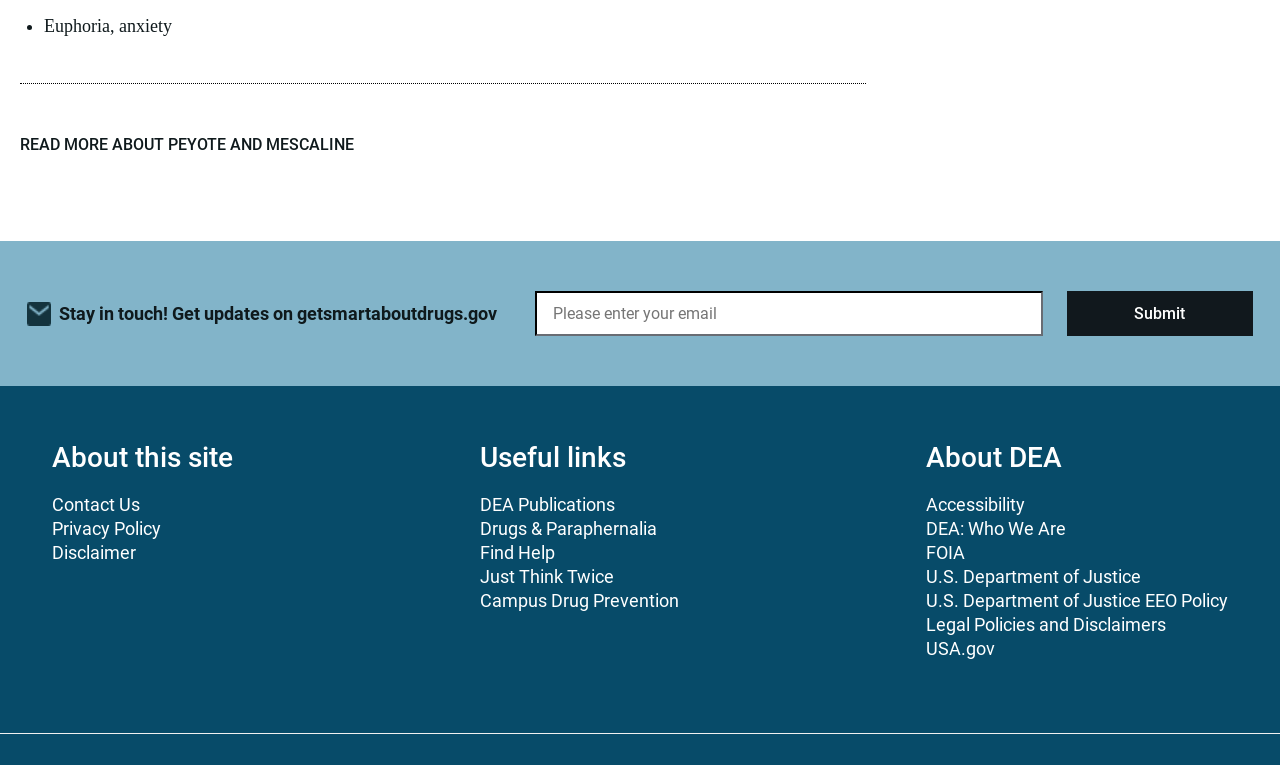What is the text above the separator?
Based on the screenshot, answer the question with a single word or phrase.

Euphoria, anxiety